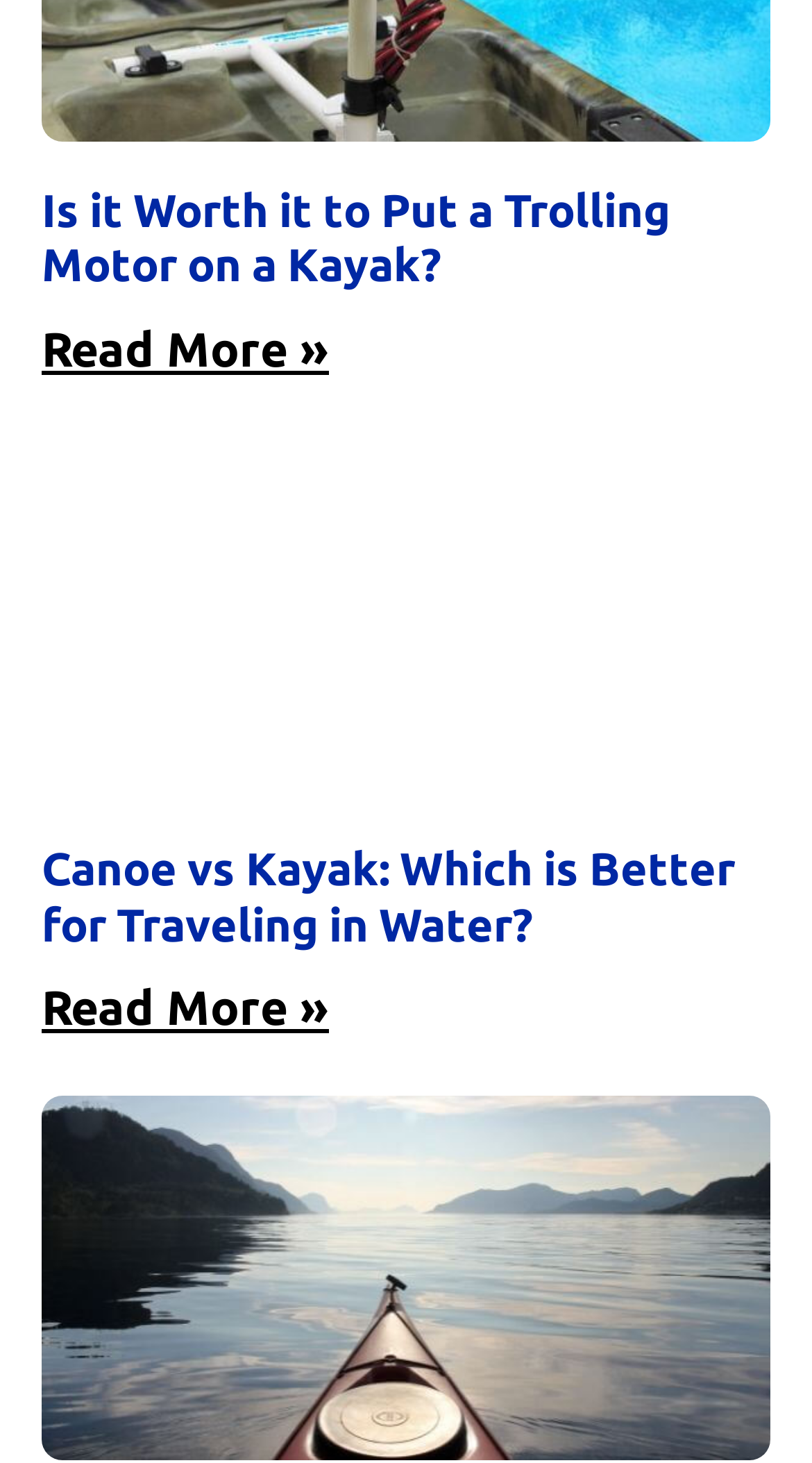Can you find the bounding box coordinates for the UI element given this description: "Read More »"? Provide the coordinates as four float numbers between 0 and 1: [left, top, right, bottom].

[0.051, 0.671, 0.405, 0.706]